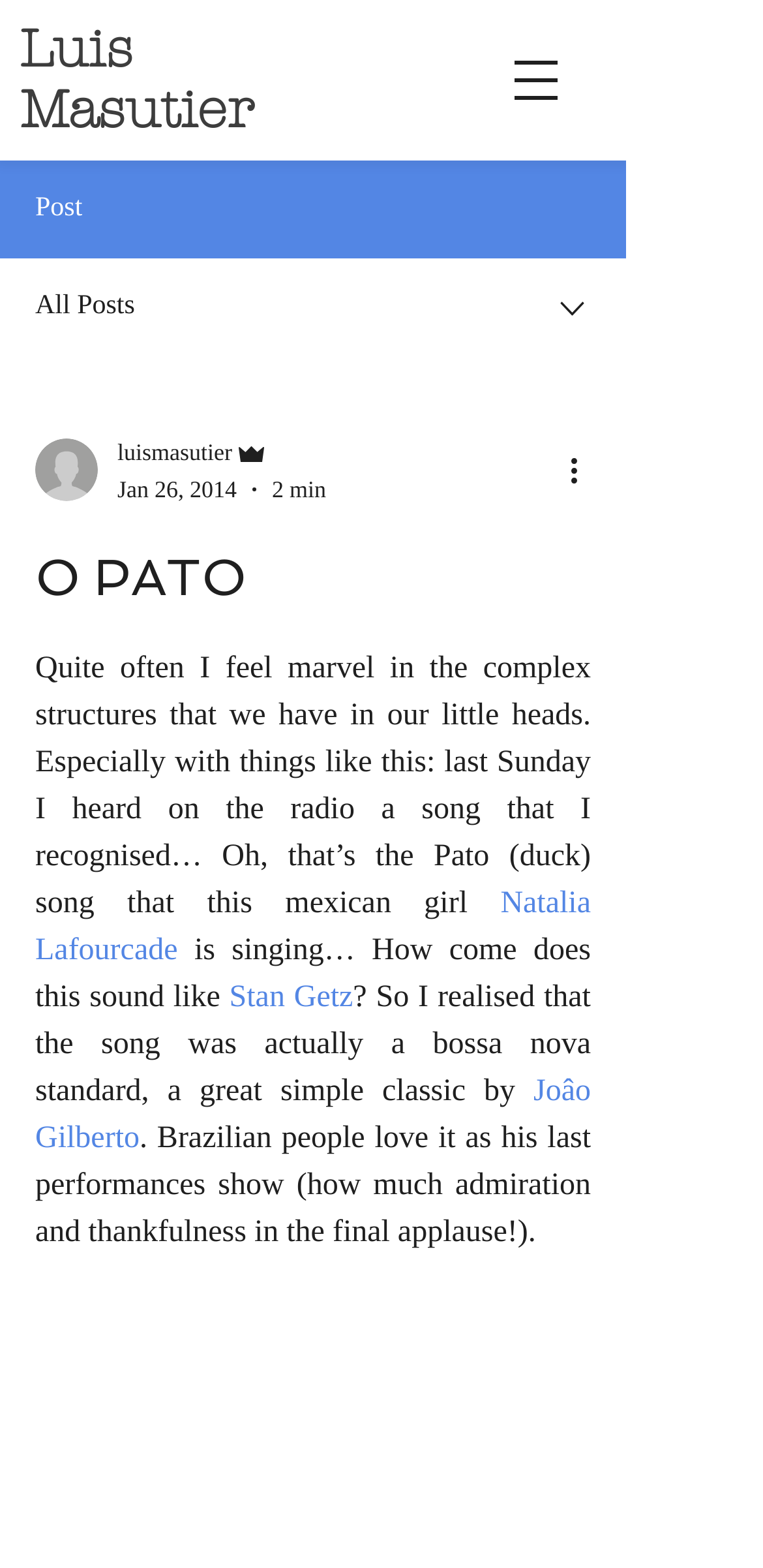Create a full and detailed caption for the entire webpage.

This webpage appears to be a blog post titled "O PATO" with a focus on music. At the top left, there is a link to the author's name, "Luis Masutier", accompanied by a few navigation options, including a button to open a navigation menu and a combobox with a dropdown menu. To the right of these elements, there is a small image.

Below the navigation options, there is a section with the writer's picture, their name "luismasutier", and their role as "Admin". This section also includes the post's date, "Jan 26, 2014", and the estimated reading time, "2 min".

The main content of the blog post is a lengthy text that discusses the author's fascination with complex structures and their experience of hearing a familiar song on the radio. The text includes links to relevant artists, such as Natalia Lafourcade, Stan Getz, and Joâo Gilberto, and mentions the song's genre, bossa nova. The text is divided into paragraphs, with some sentences stretching across multiple lines.

At the top right of the page, there is a button labeled "More actions" with an accompanying image. Above the main content, there is a heading with the title "O PATO" in a larger font size.